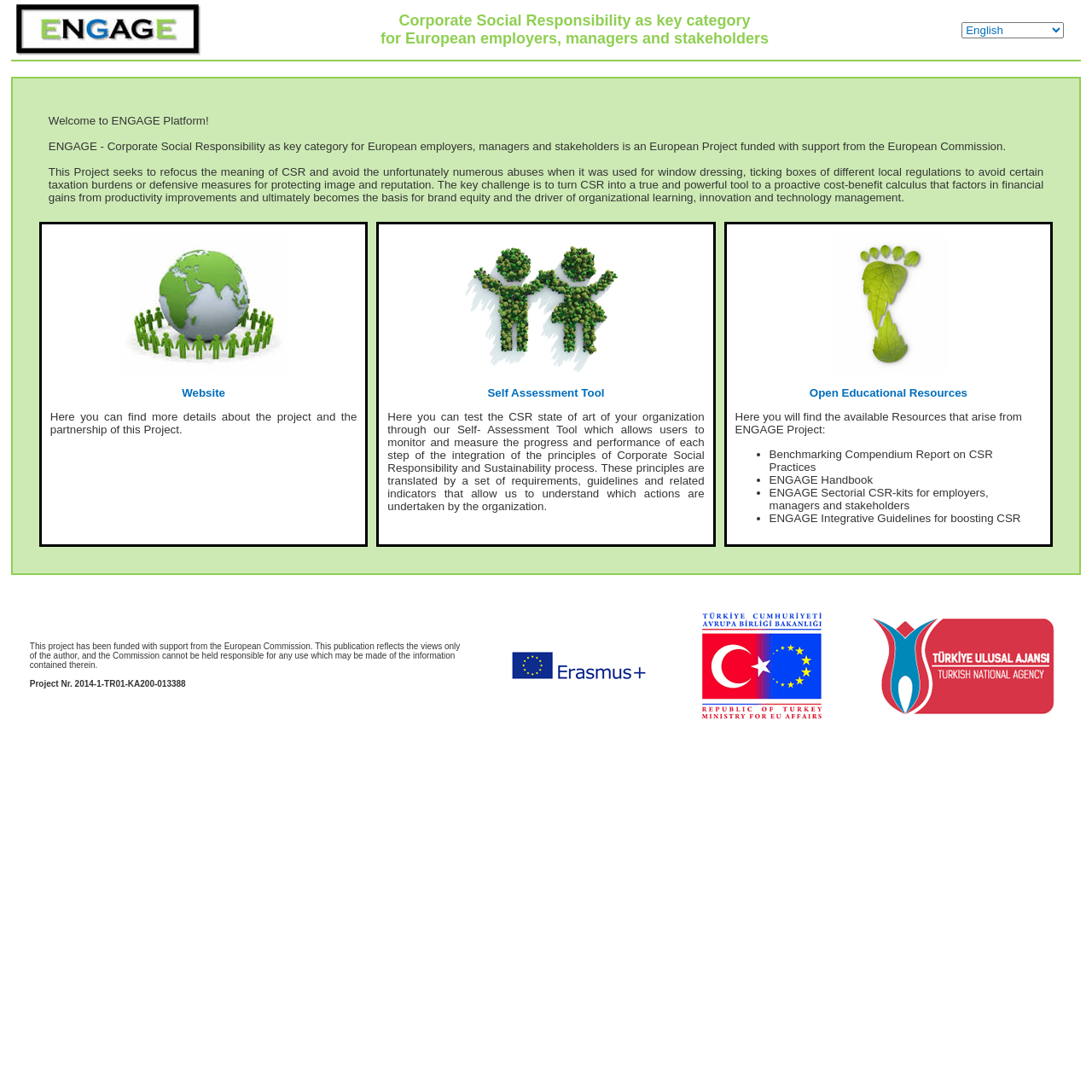Refer to the image and answer the question with as much detail as possible: What is the language of the webpage?

The language of the webpage is English, as indicated by the language selection dropdown menu at the top of the page, which is currently set to English.